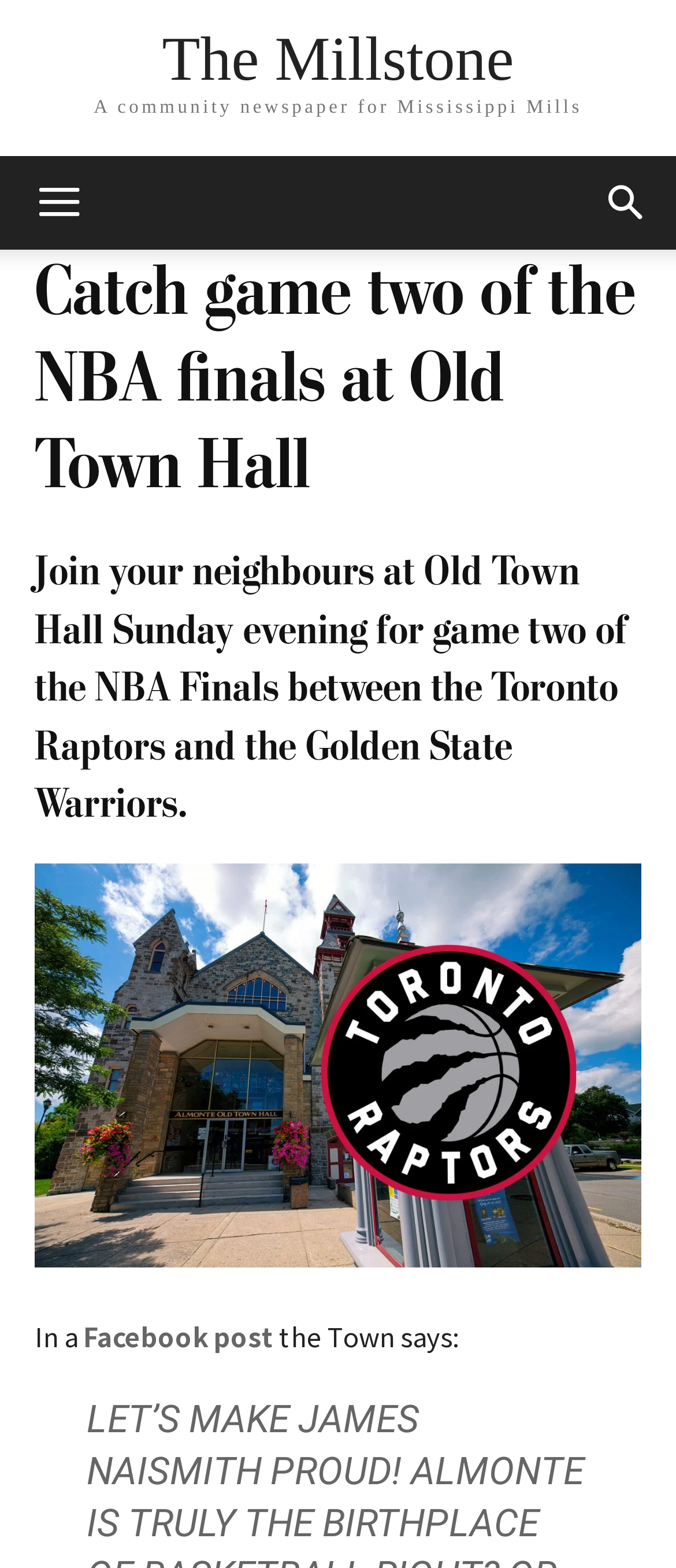What is the event being held at Old Town Hall?
Please analyze the image and answer the question with as much detail as possible.

Based on the webpage content, specifically the heading 'Catch game two of the NBA finals at Old Town Hall' and 'Join your neighbours at Old Town Hall Sunday evening for game two of the NBA Finals between the Toronto Raptors and the Golden State Warriors.', it can be inferred that the event being held at Old Town Hall is game two of the NBA Finals.